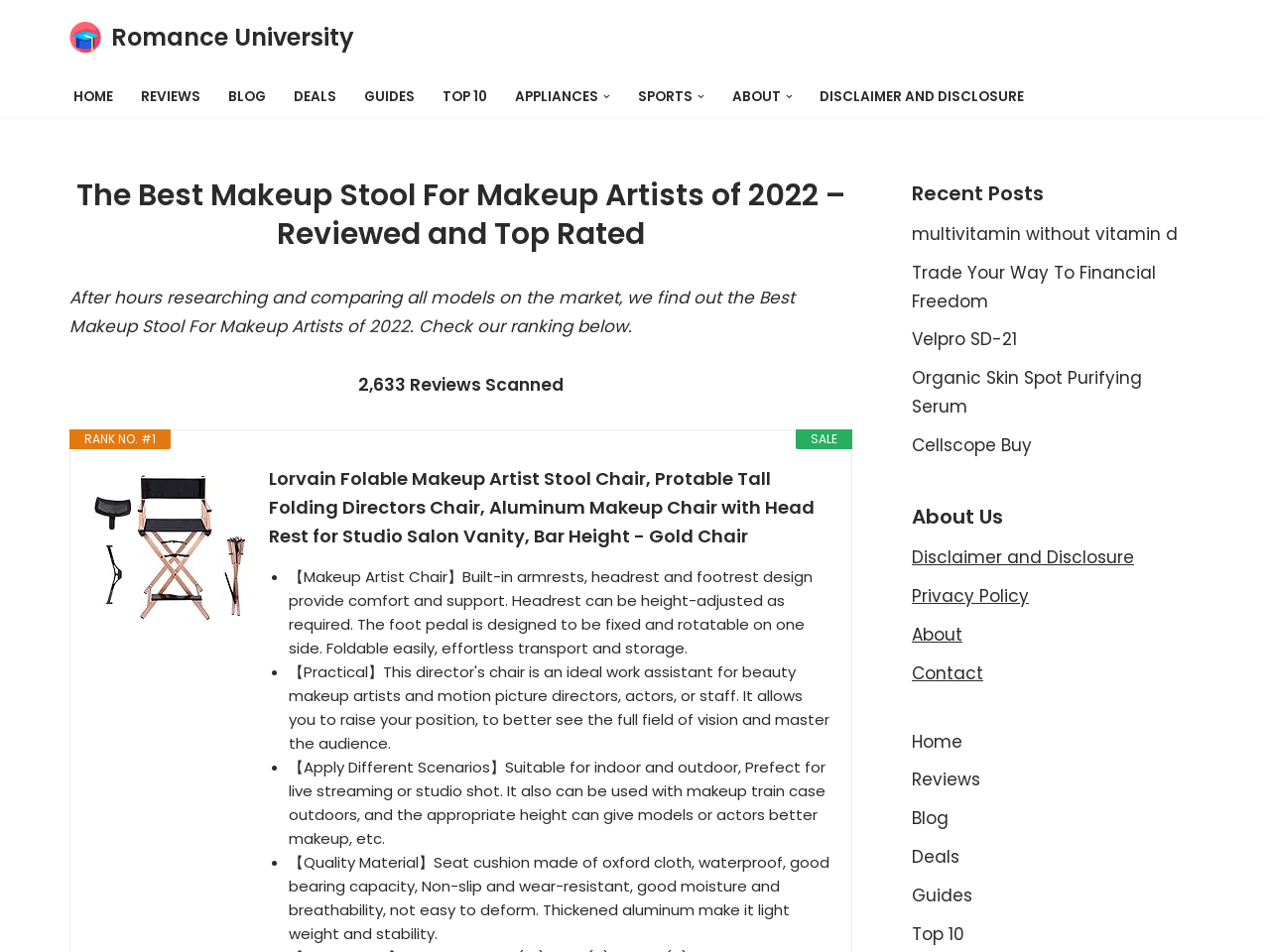Please locate the bounding box coordinates of the region I need to click to follow this instruction: "View the previous post".

None